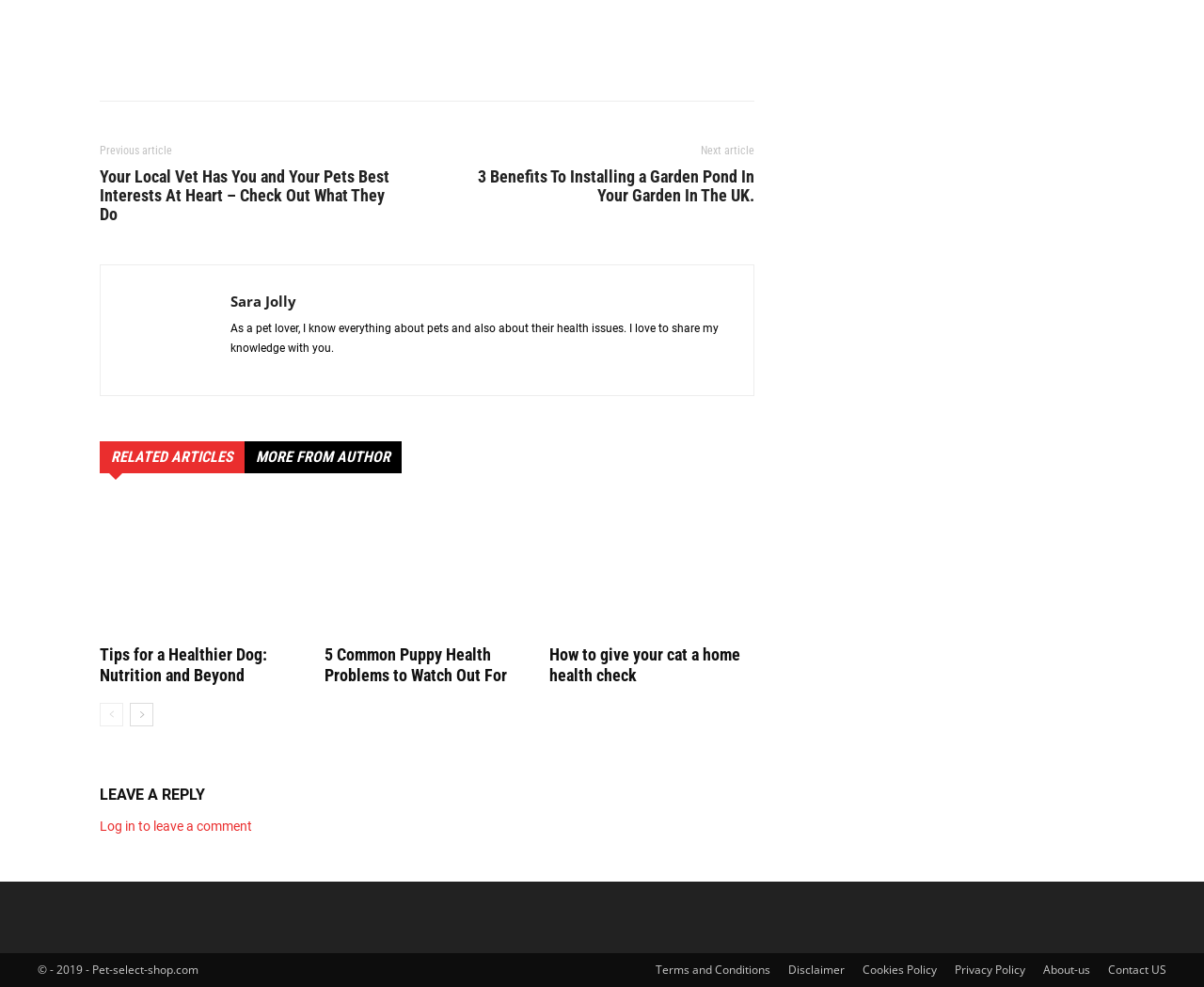Determine the bounding box coordinates for the HTML element mentioned in the following description: "MORE FROM AUTHOR". The coordinates should be a list of four floats ranging from 0 to 1, represented as [left, top, right, bottom].

[0.203, 0.685, 0.334, 0.717]